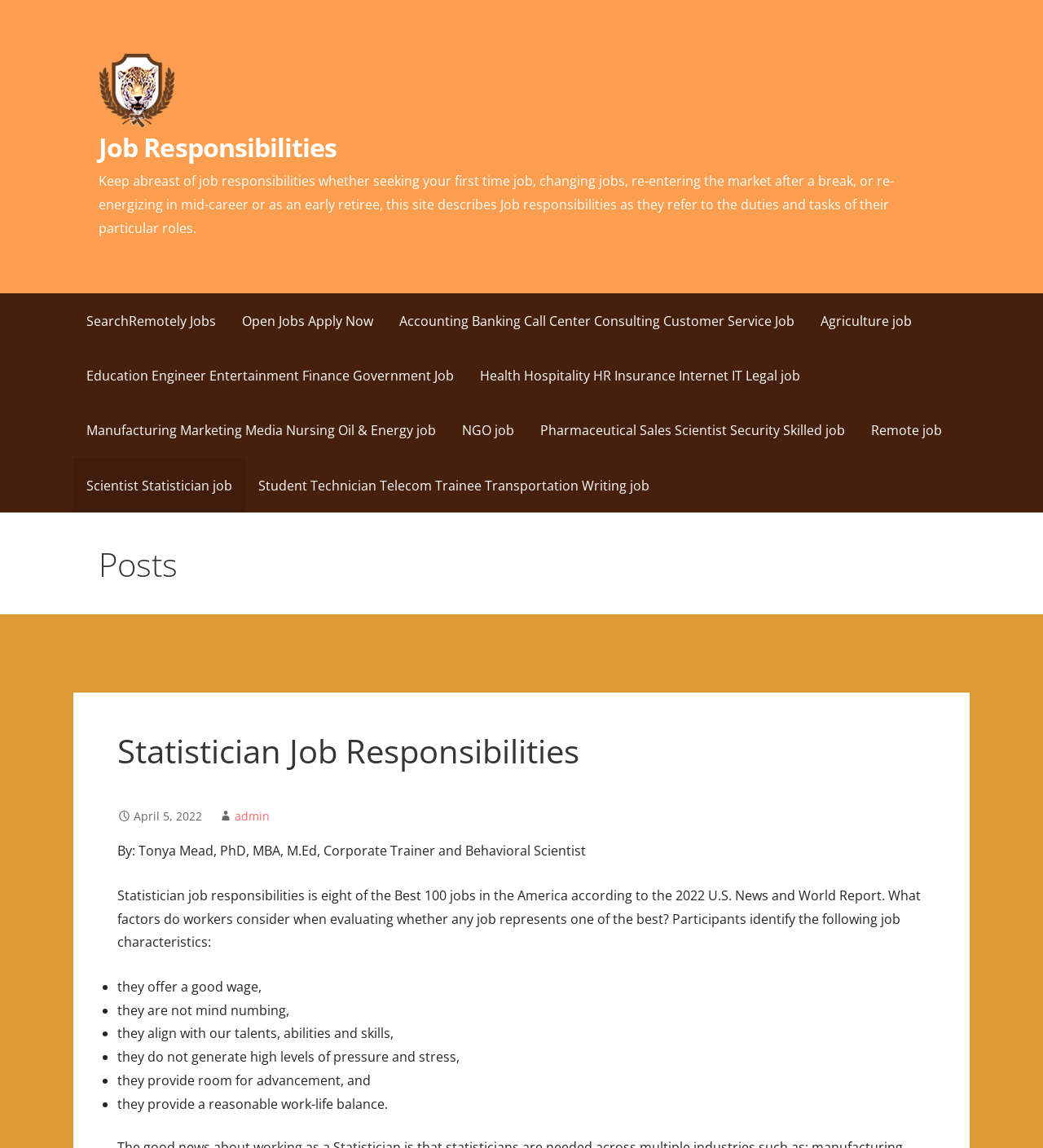Based on the provided description, "NGO job", find the bounding box of the corresponding UI element in the screenshot.

[0.43, 0.351, 0.505, 0.399]